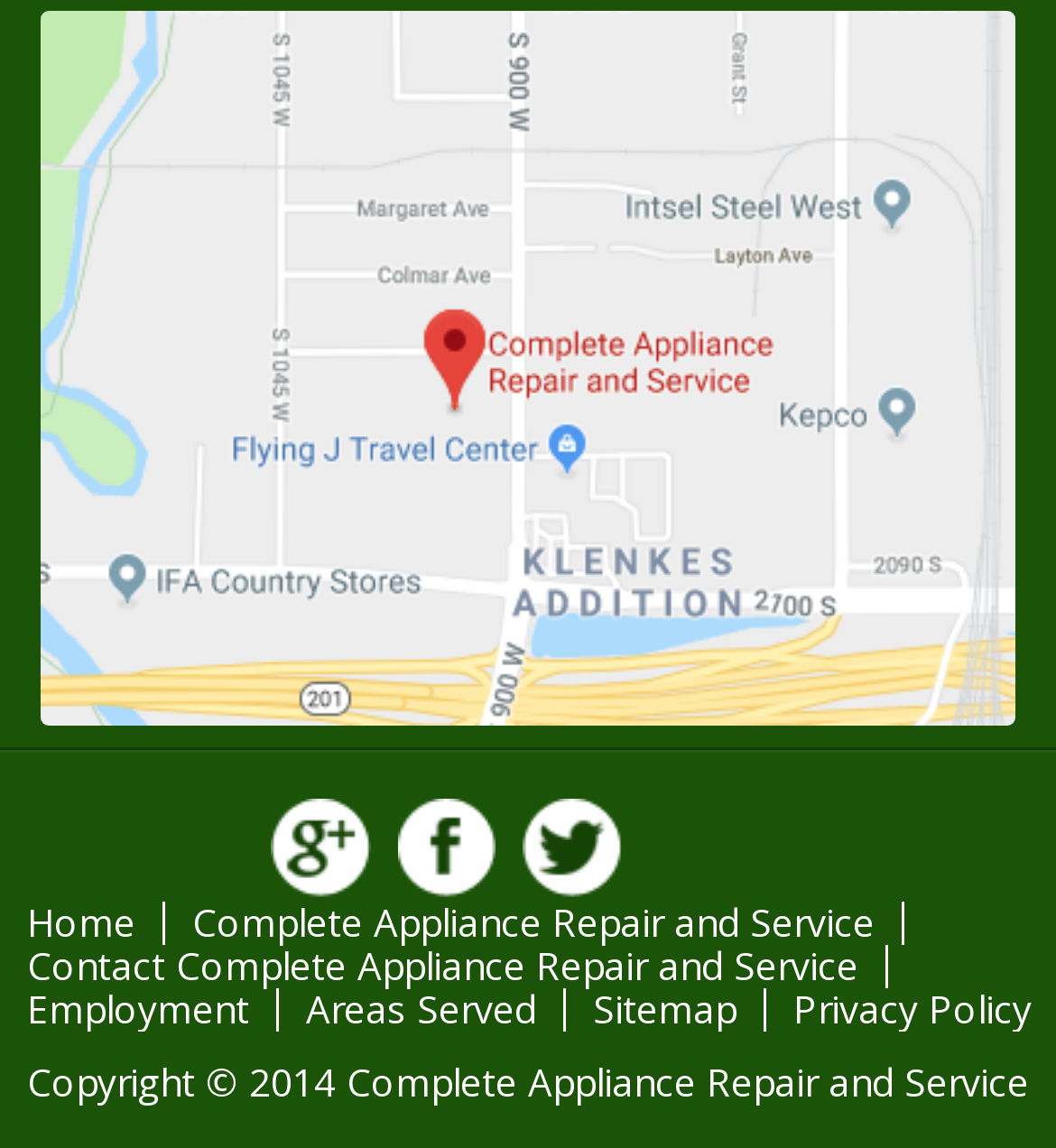Locate the bounding box coordinates of the element's region that should be clicked to carry out the following instruction: "Go to Home". The coordinates need to be four float numbers between 0 and 1, i.e., [left, top, right, bottom].

[0.0, 0.785, 0.156, 0.822]